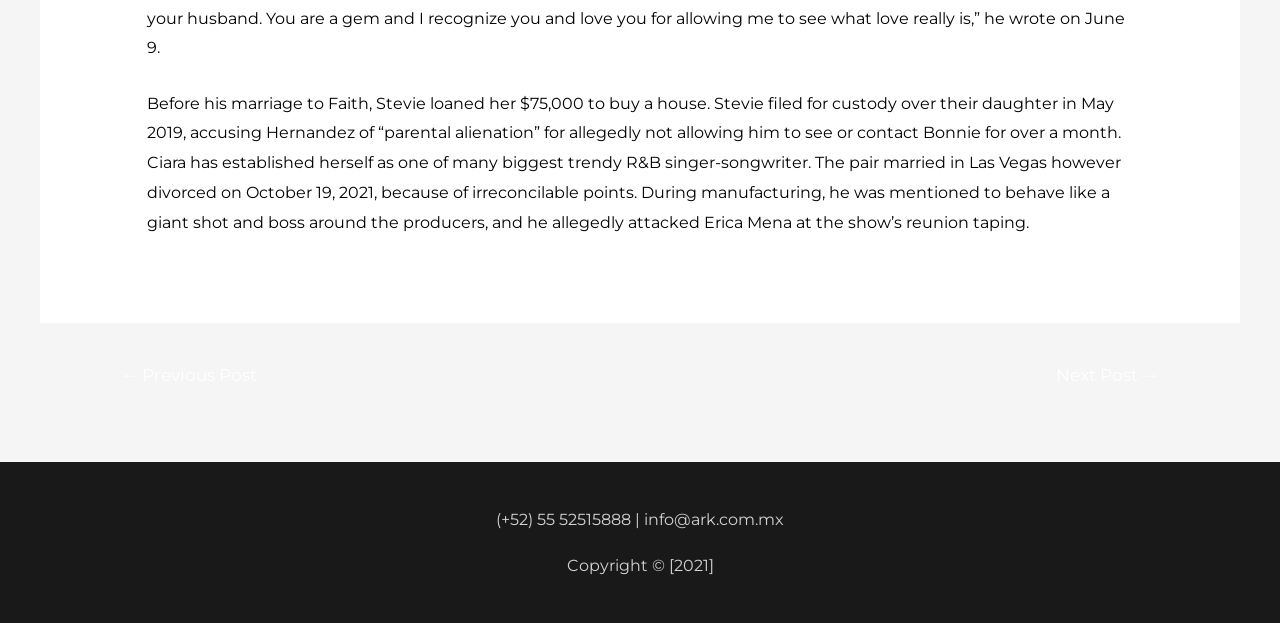Based on the image, provide a detailed response to the question:
What is the phone number provided on the webpage?

The phone number can be found in the StaticText element with the OCR text '(+52) 55 52515888 | info@ark.com.mx' which is located at the bottom of the webpage.